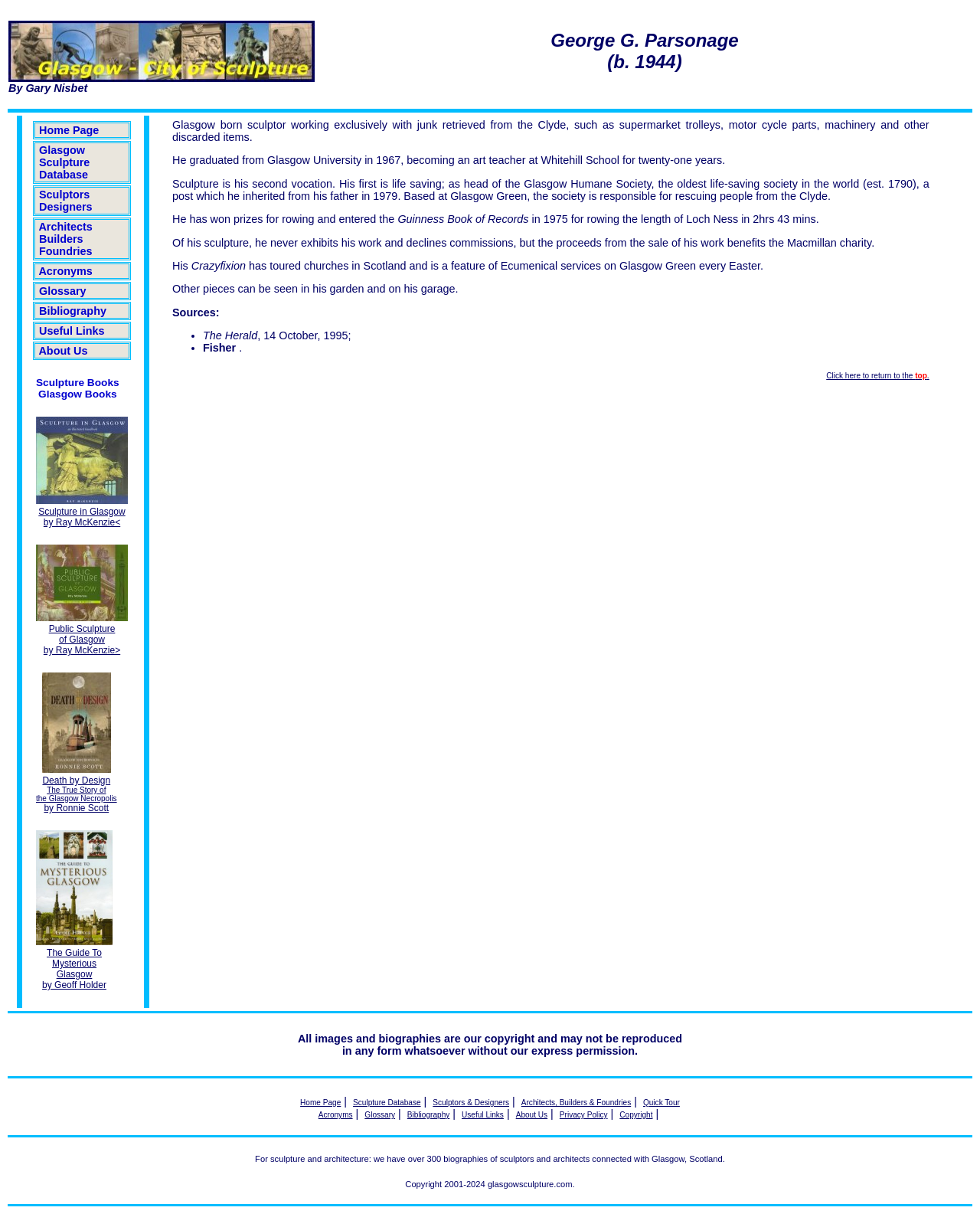Please identify the coordinates of the bounding box for the clickable region that will accomplish this instruction: "Learn more about Resilience Capital Partners".

None